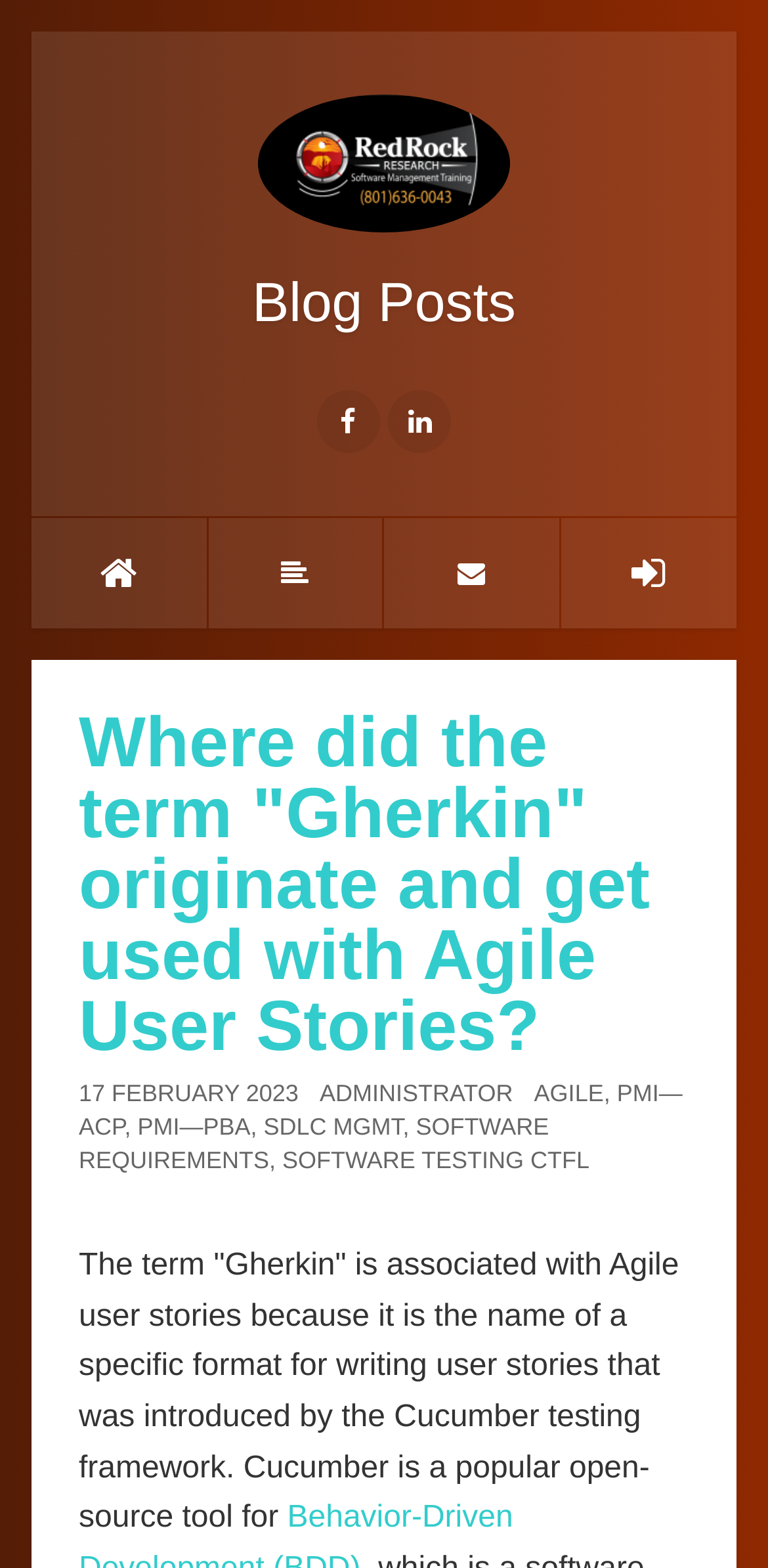Provide an in-depth caption for the elements present on the webpage.

This webpage is a blog post about the origin of the term "Gherkin" in Agile user stories. At the top, there is a header section with a logo image and several social media links. Below the header, there is a main heading that reads "Where did the term 'Gherkin' originate and get used with Agile User Stories?" with a link to the same title. 

To the right of the main heading, there is a section displaying the date "17 FEBRUARY 2023" and several links to categories, including "ADMINISTRATOR", "AGILE", "PMI—ACP", "PMI—PBA", "SDLC MGMT", "SOFTWARE REQUIREMENTS", and "SOFTWARE TESTING CTFL". 

The main content of the blog post starts below the heading and category section. It explains that the term "Gherkin" is associated with Agile user stories because it is the name of a specific format for writing user stories introduced by the Cucumber testing framework.